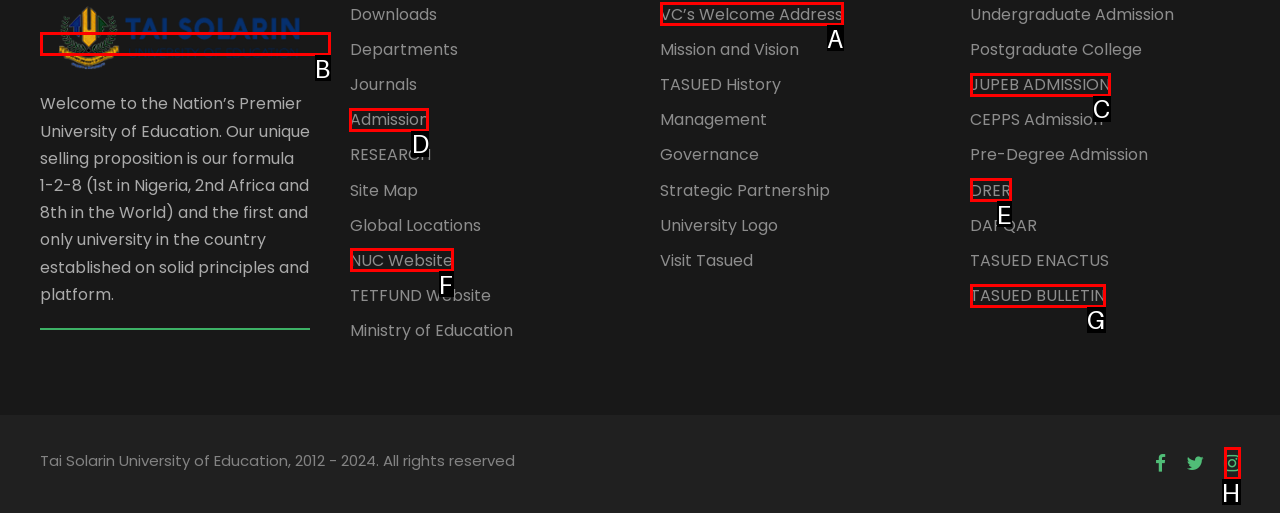Select the HTML element that needs to be clicked to perform the task: Subscribe to Announcements. Reply with the letter of the chosen option.

None